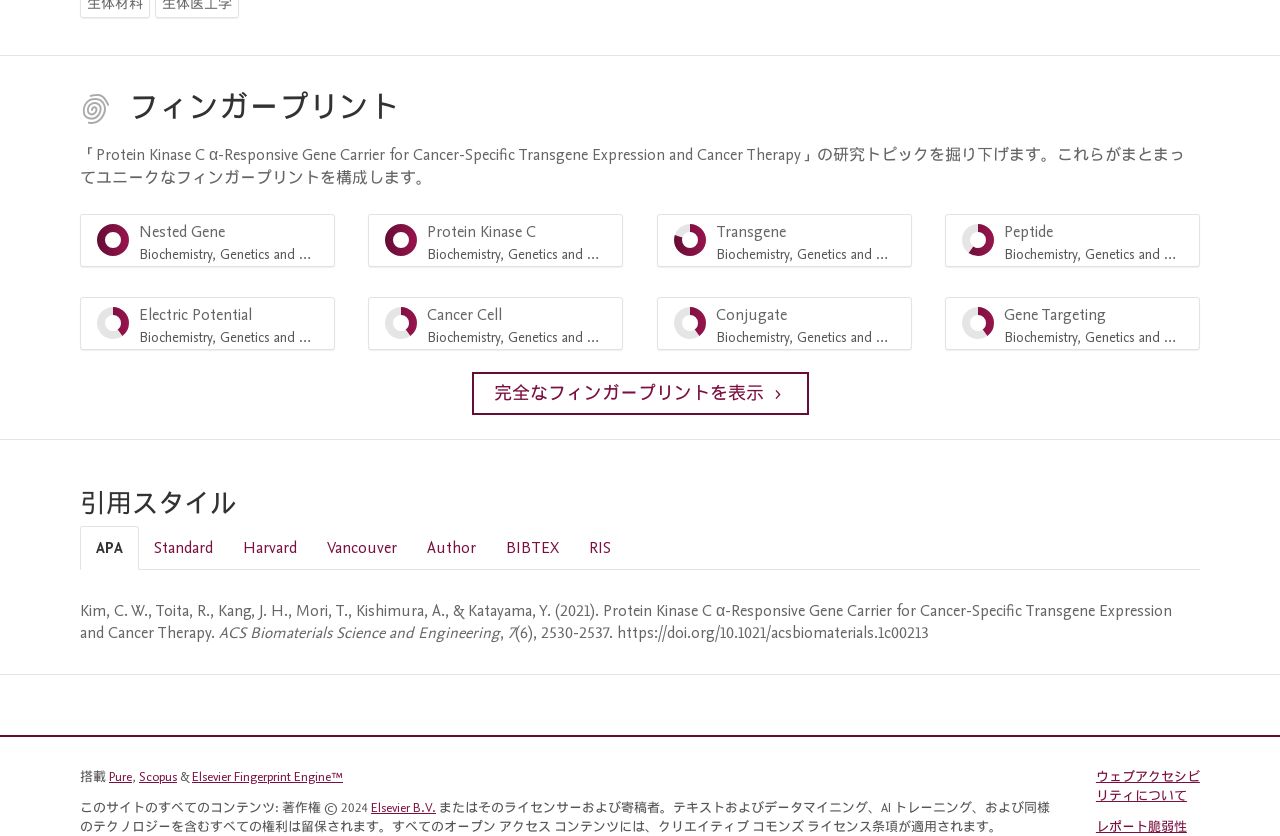Given the description "Elsevier Fingerprint Engine™", provide the bounding box coordinates of the corresponding UI element.

[0.15, 0.919, 0.268, 0.94]